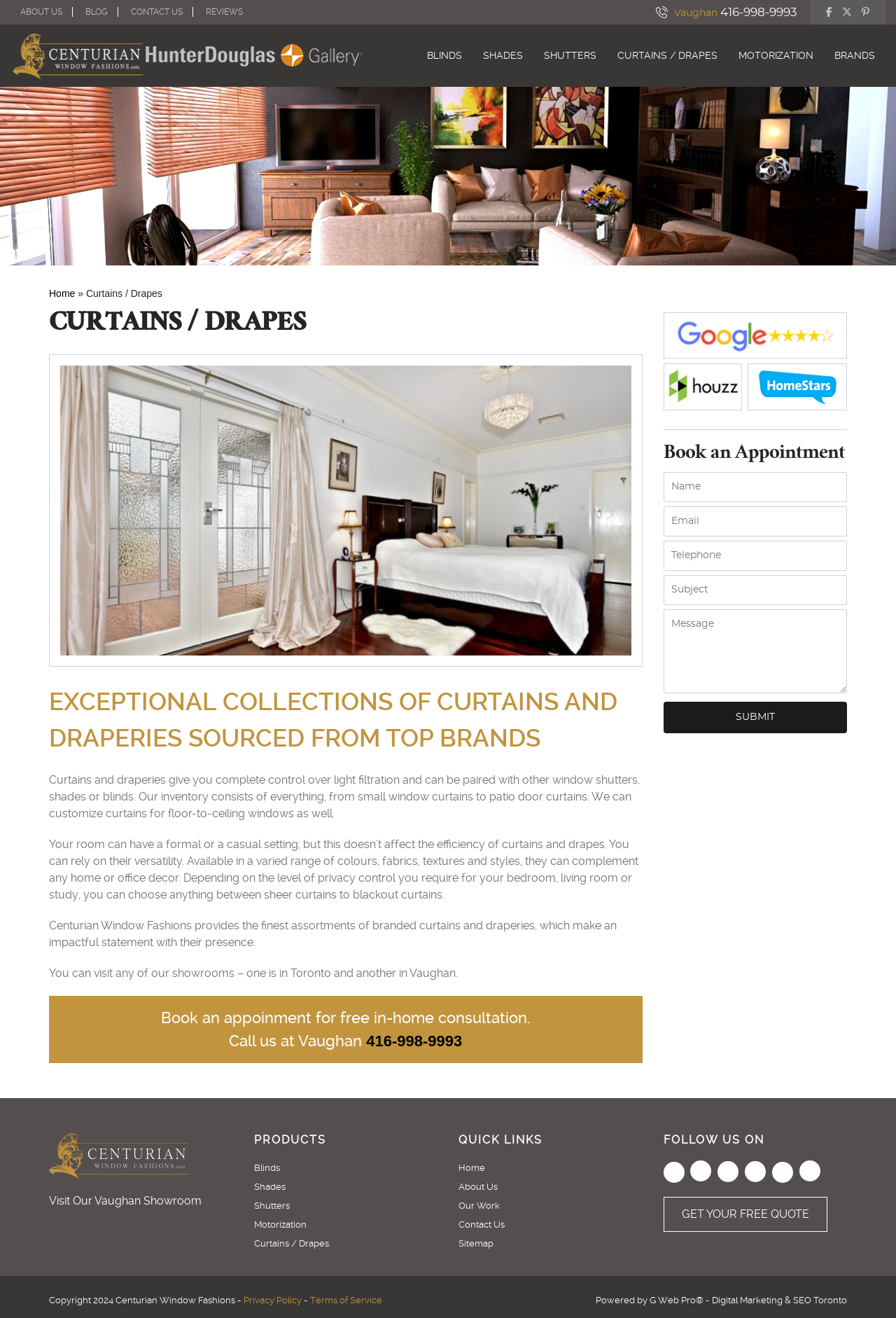Given the description of a UI element: "Get Your Free Quote", identify the bounding box coordinates of the matching element in the webpage screenshot.

[0.74, 0.908, 0.923, 0.935]